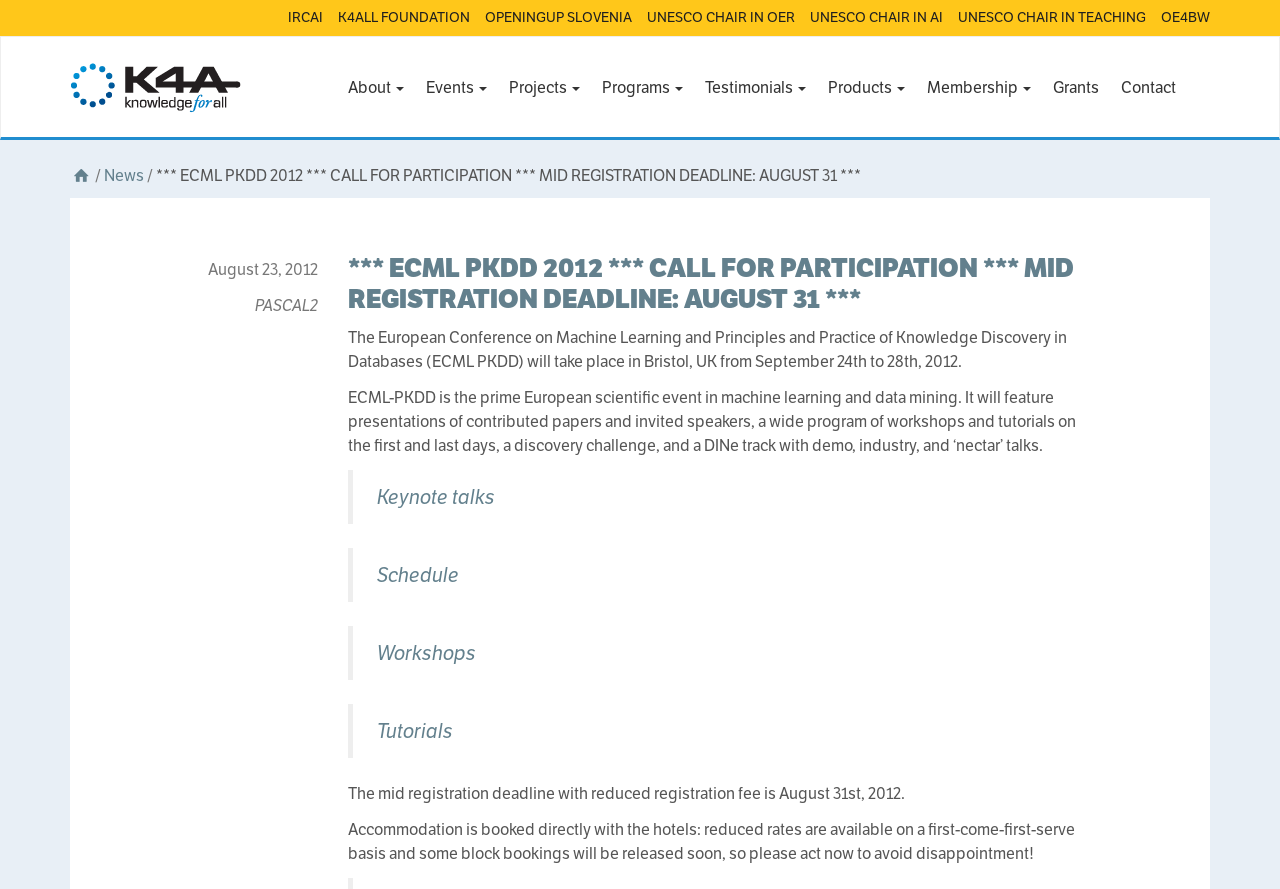How can attendees book their accommodation?
We need a detailed and exhaustive answer to the question. Please elaborate.

The information on how to book accommodation can be found in the paragraph below, which states 'Accommodation is booked directly with the hotels: reduced rates are available on a first-come-first-serve basis and some block bookings will be released soon, so please act now to avoid disappointment!'